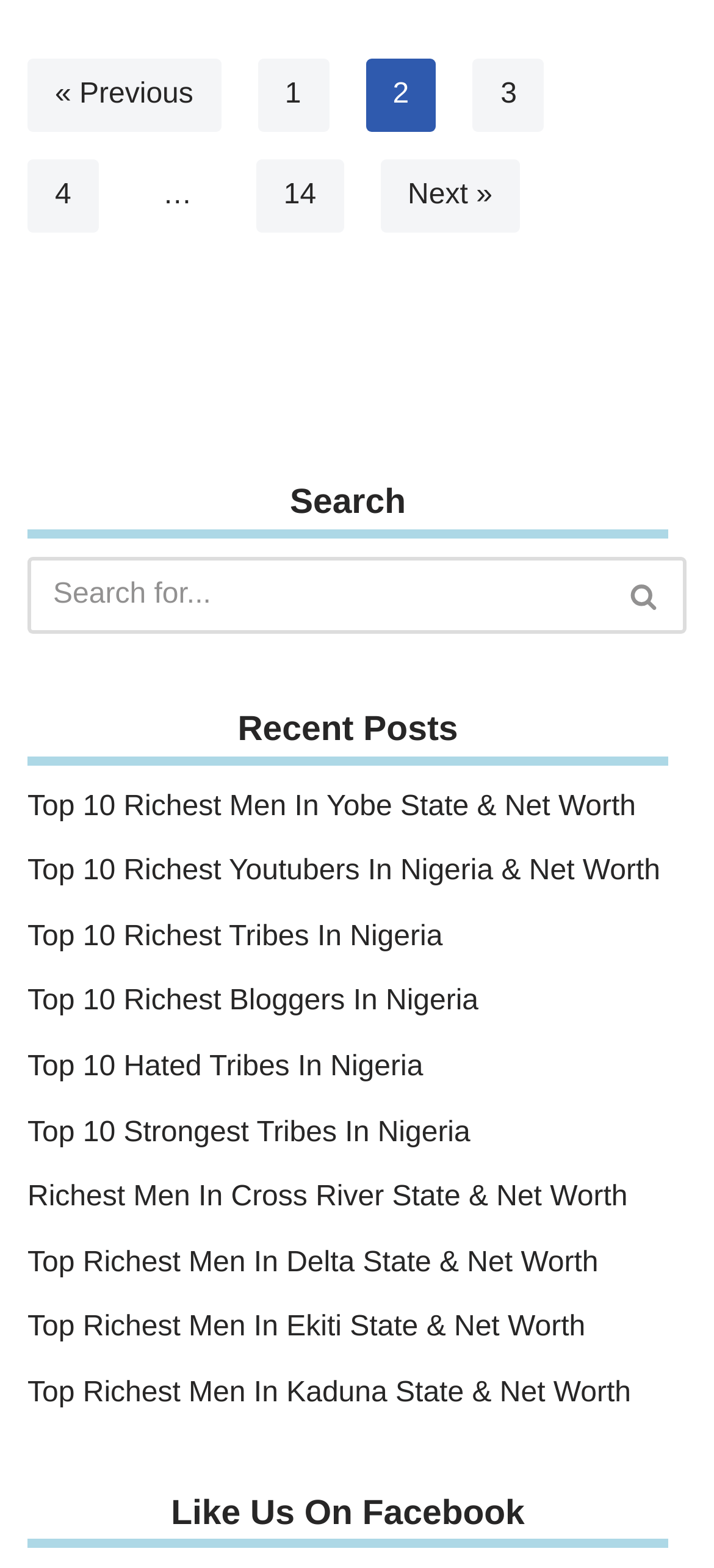Show the bounding box coordinates for the element that needs to be clicked to execute the following instruction: "view recent posts". Provide the coordinates in the form of four float numbers between 0 and 1, i.e., [left, top, right, bottom].

[0.333, 0.453, 0.642, 0.478]